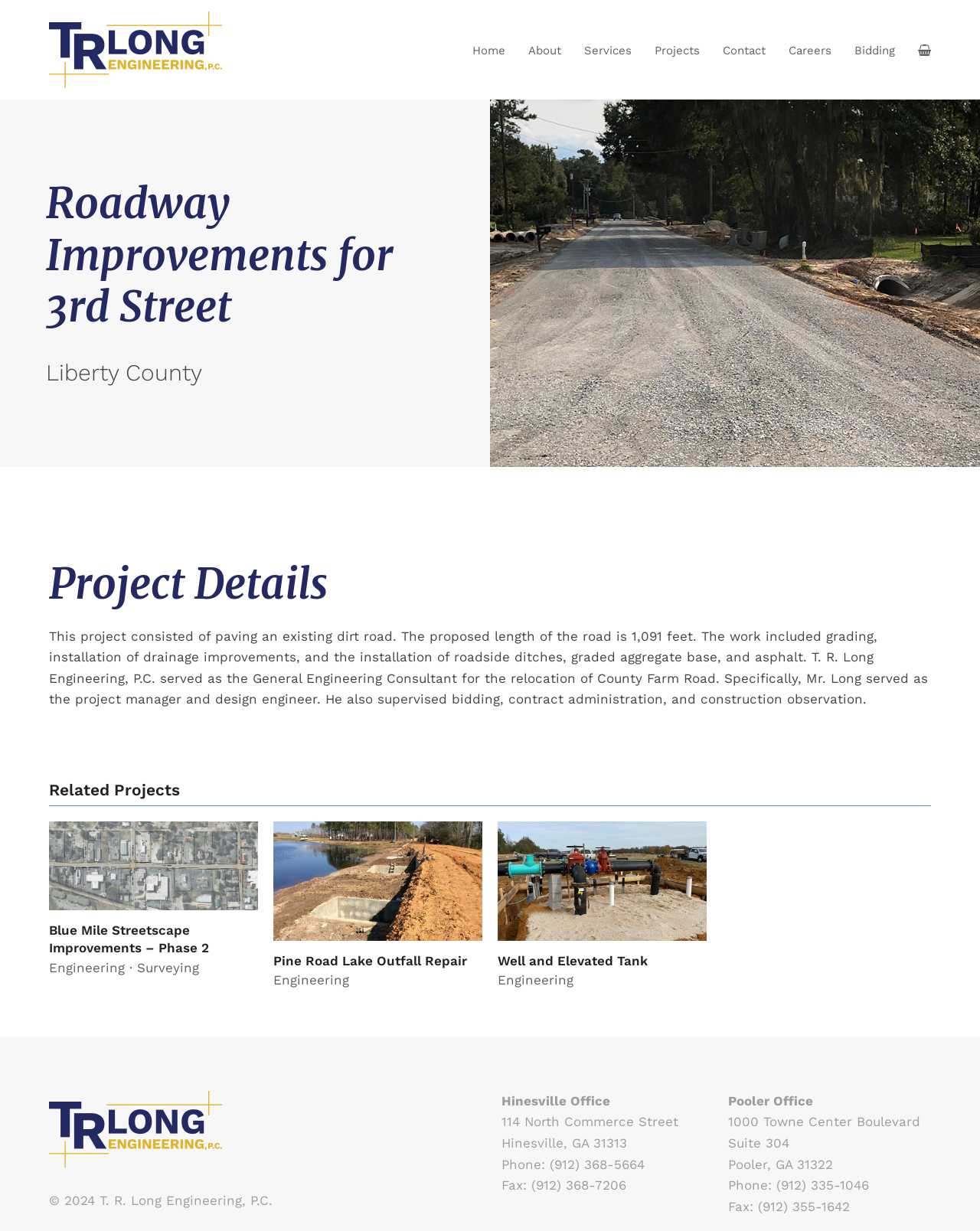Please identify the bounding box coordinates of the element on the webpage that should be clicked to follow this instruction: "Click the 'Home' link". The bounding box coordinates should be given as four float numbers between 0 and 1, formatted as [left, top, right, bottom].

[0.47, 0.025, 0.527, 0.056]